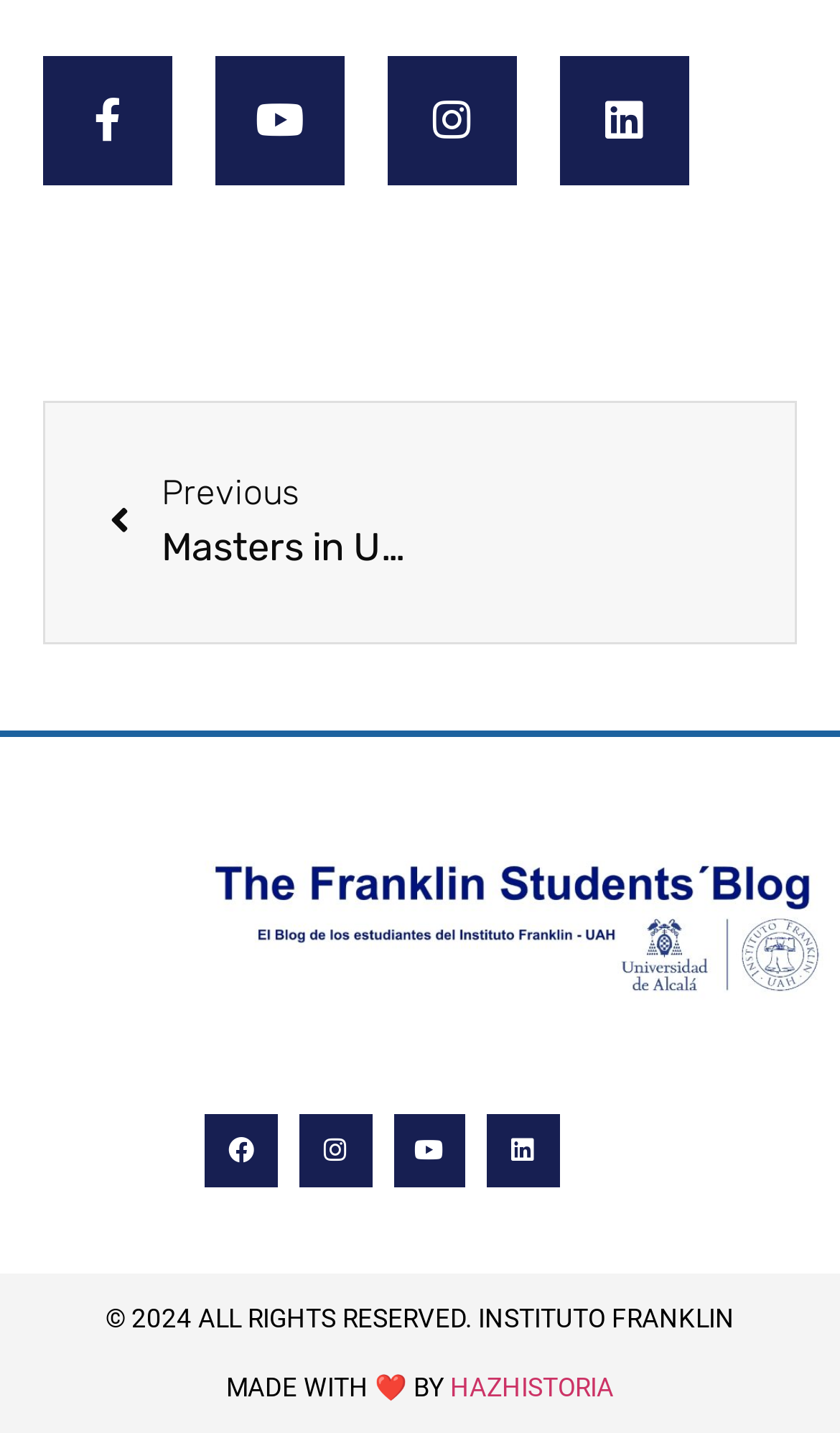How many links are in the footer?
Please ensure your answer is as detailed and informative as possible.

I examined the footer section of the webpage and found 5 links, which are Prev, Facebook, Instagram, Youtube, and Linkedin, as well as a link to HAZHISTORIA.